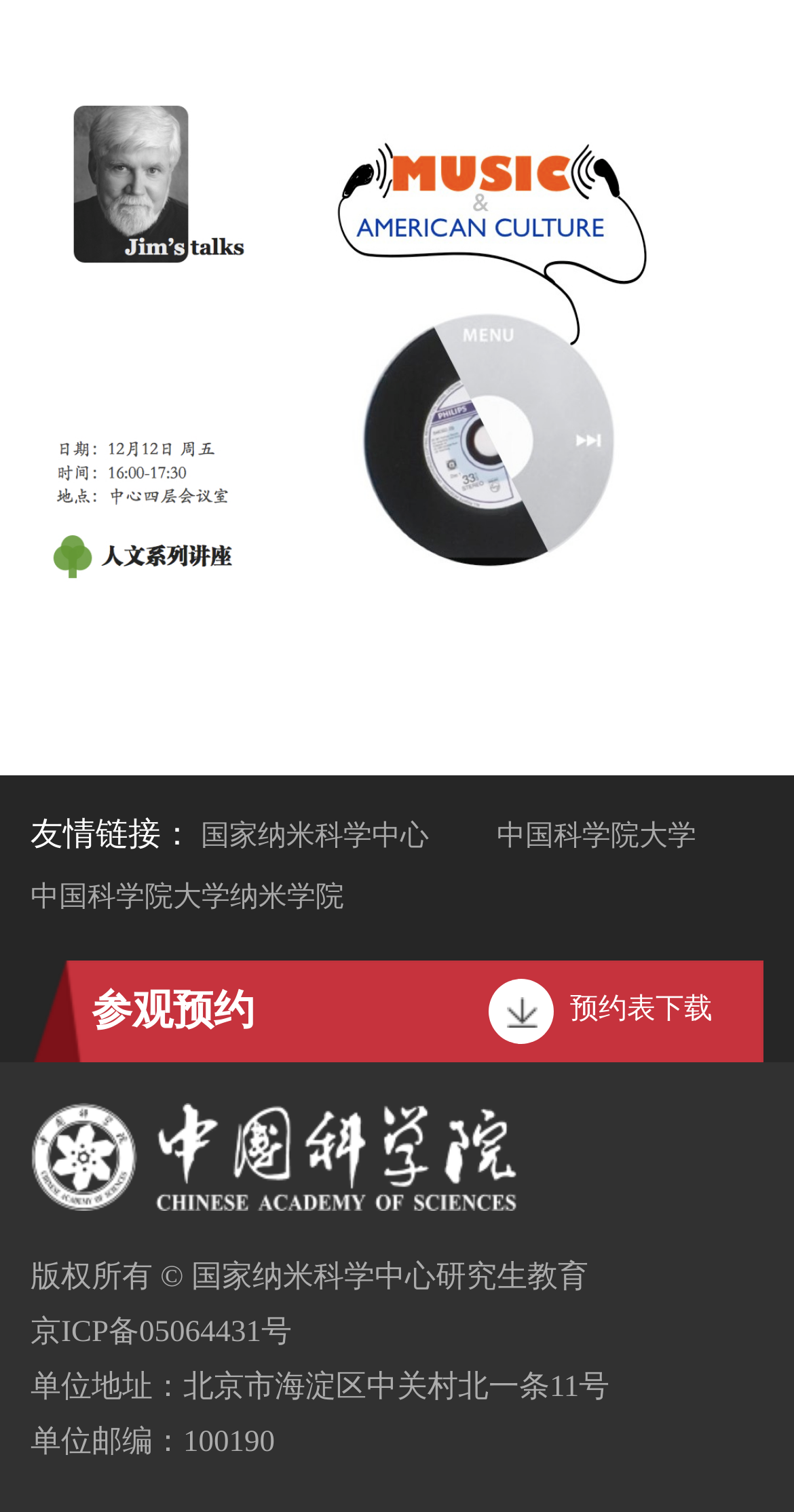Determine the bounding box coordinates for the HTML element described here: "国家纳米科学中心".

[0.253, 0.535, 0.54, 0.575]